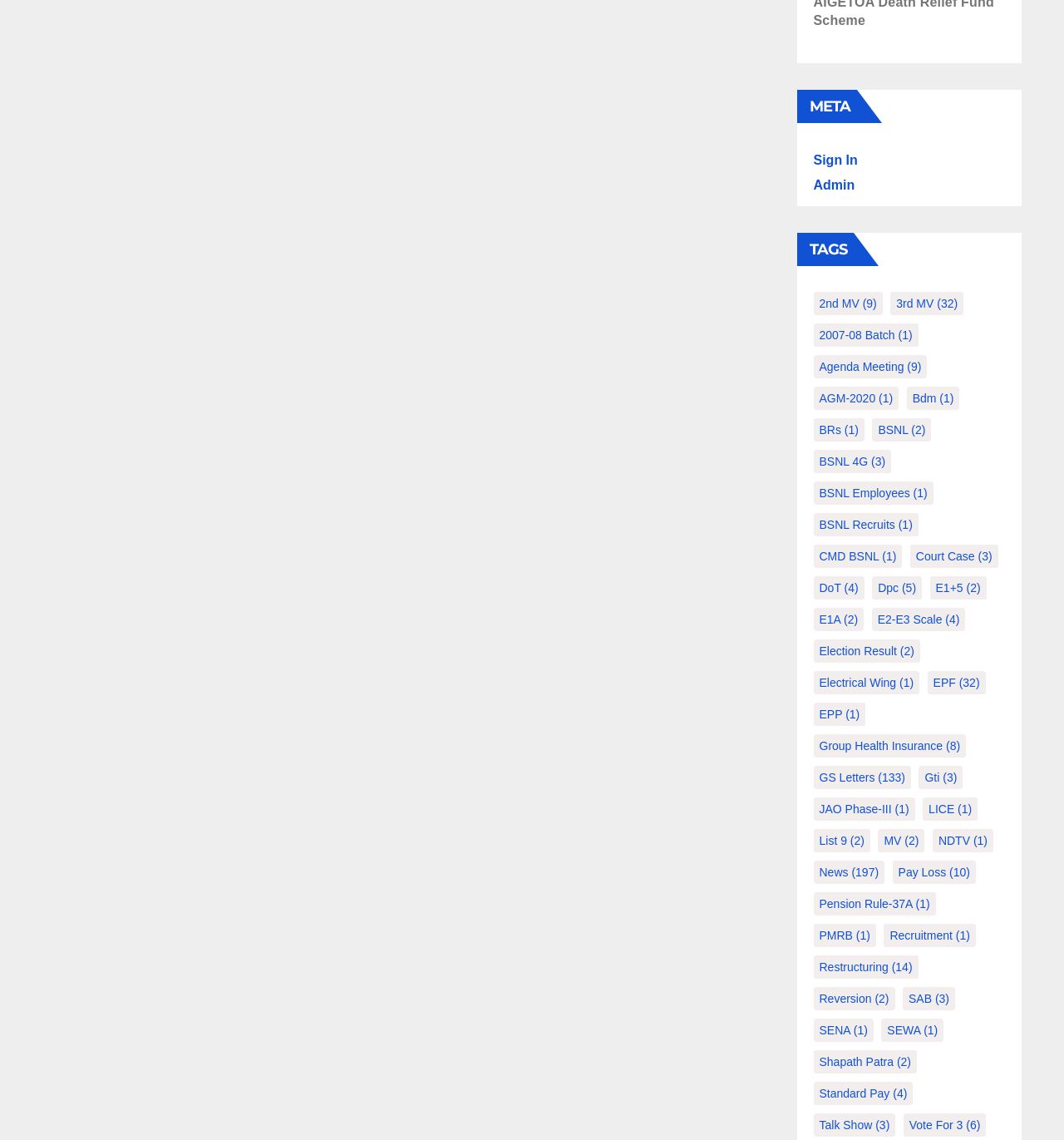Extract the bounding box coordinates for the UI element described by the text: "Vote for 3 (6)". The coordinates should be in the form of [left, top, right, bottom] with values between 0 and 1.

[0.849, 0.977, 0.927, 0.997]